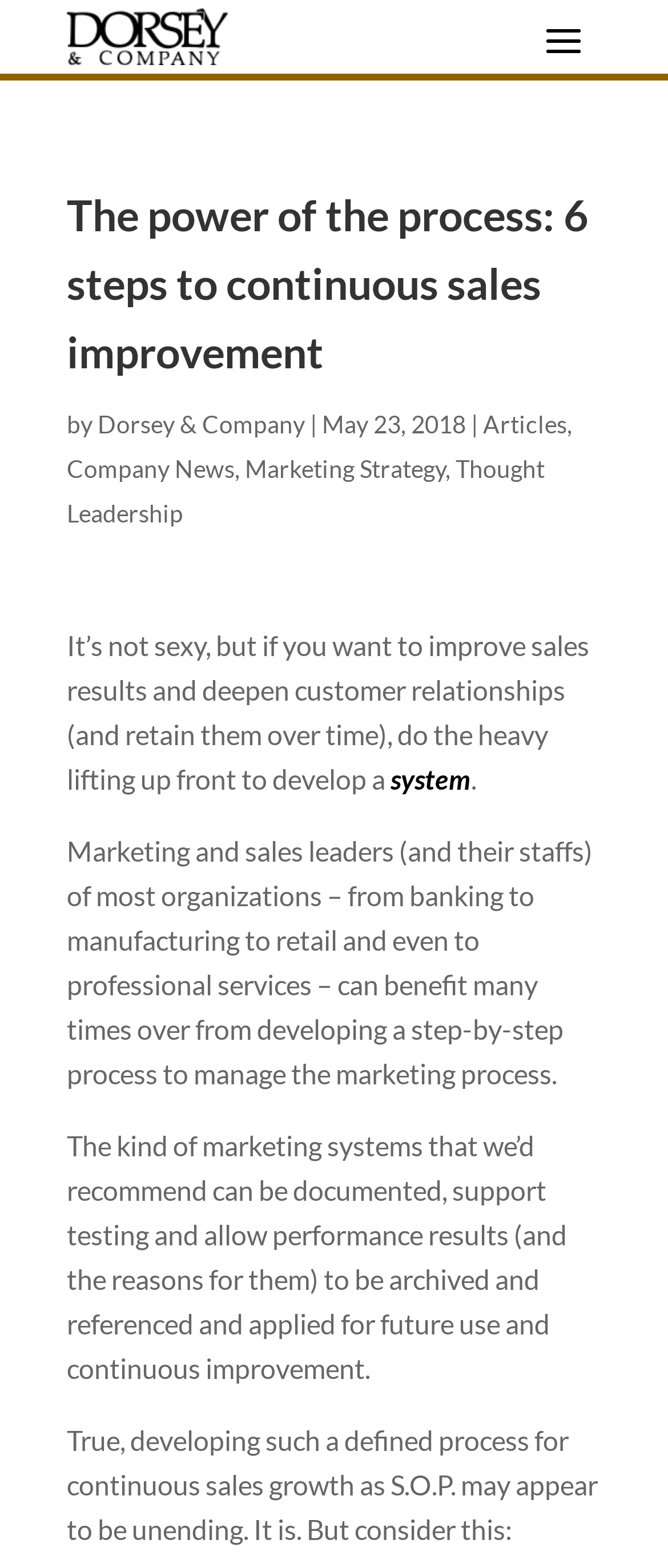Generate an in-depth caption that captures all aspects of the webpage.

The webpage appears to be a blog post or article from Dorsey & Company, with a focus on sales improvement and marketing strategy. At the top left of the page, there is a logo of Dorsey & Company, accompanied by a heading that reads "The power of the process: 6 steps to continuous sales improvement". Below the heading, there is a byline that includes the author's name, "Dorsey & Company", and the date "May 23, 2018". 

To the right of the byline, there are links to other categories, including "Articles", "Company News", "Marketing Strategy", and "Thought Leadership". The main content of the page is divided into several paragraphs of text, which discuss the importance of developing a step-by-step process to manage the marketing process and improve sales results. The text is dense and informative, with no images or other multimedia elements aside from the logo at the top. The overall layout is organized, with clear headings and concise text.